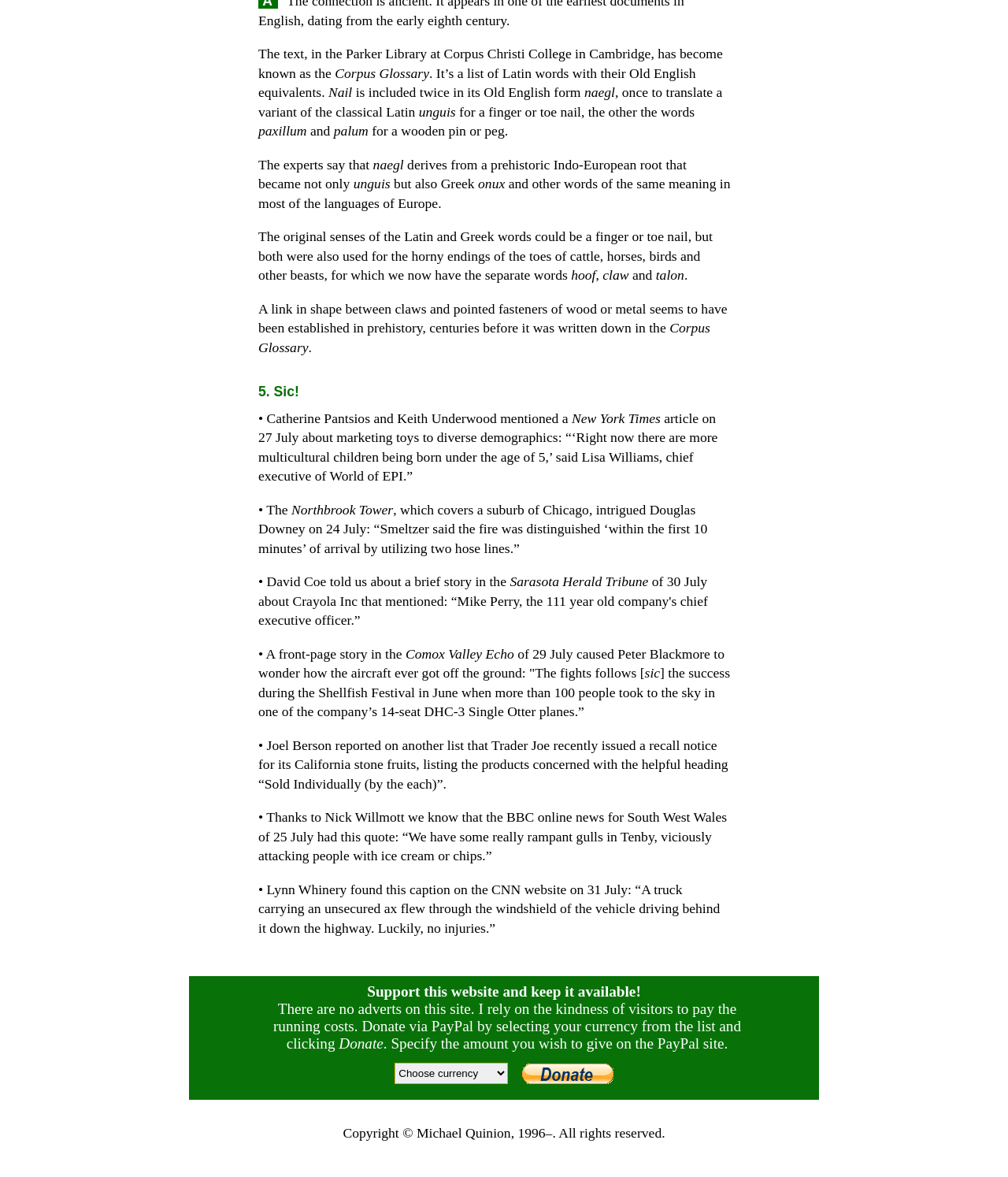How can one support the website?
Please use the visual content to give a single word or phrase answer.

Donate via PayPal